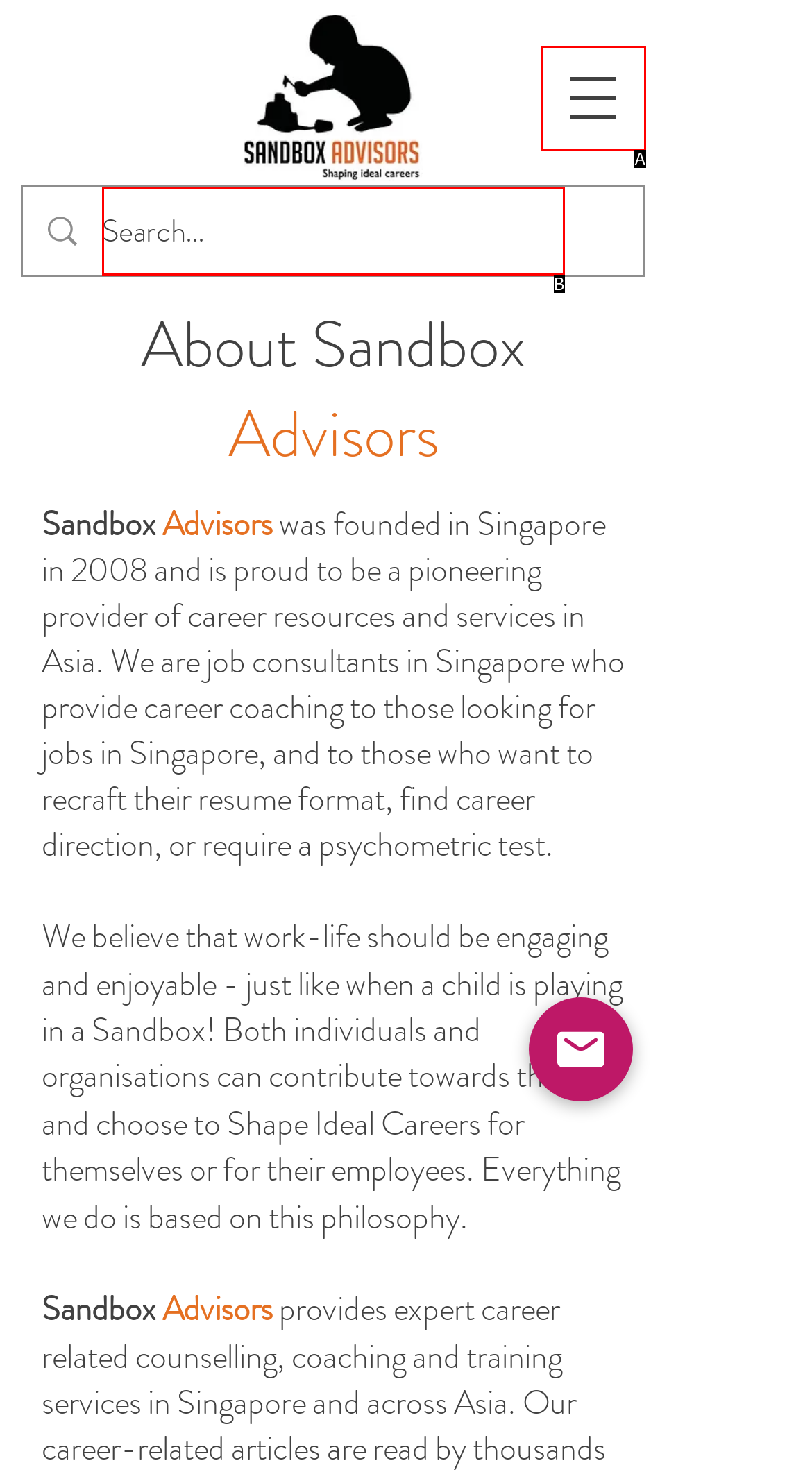Identify the bounding box that corresponds to: aria-label="Open navigation menu"
Respond with the letter of the correct option from the provided choices.

A